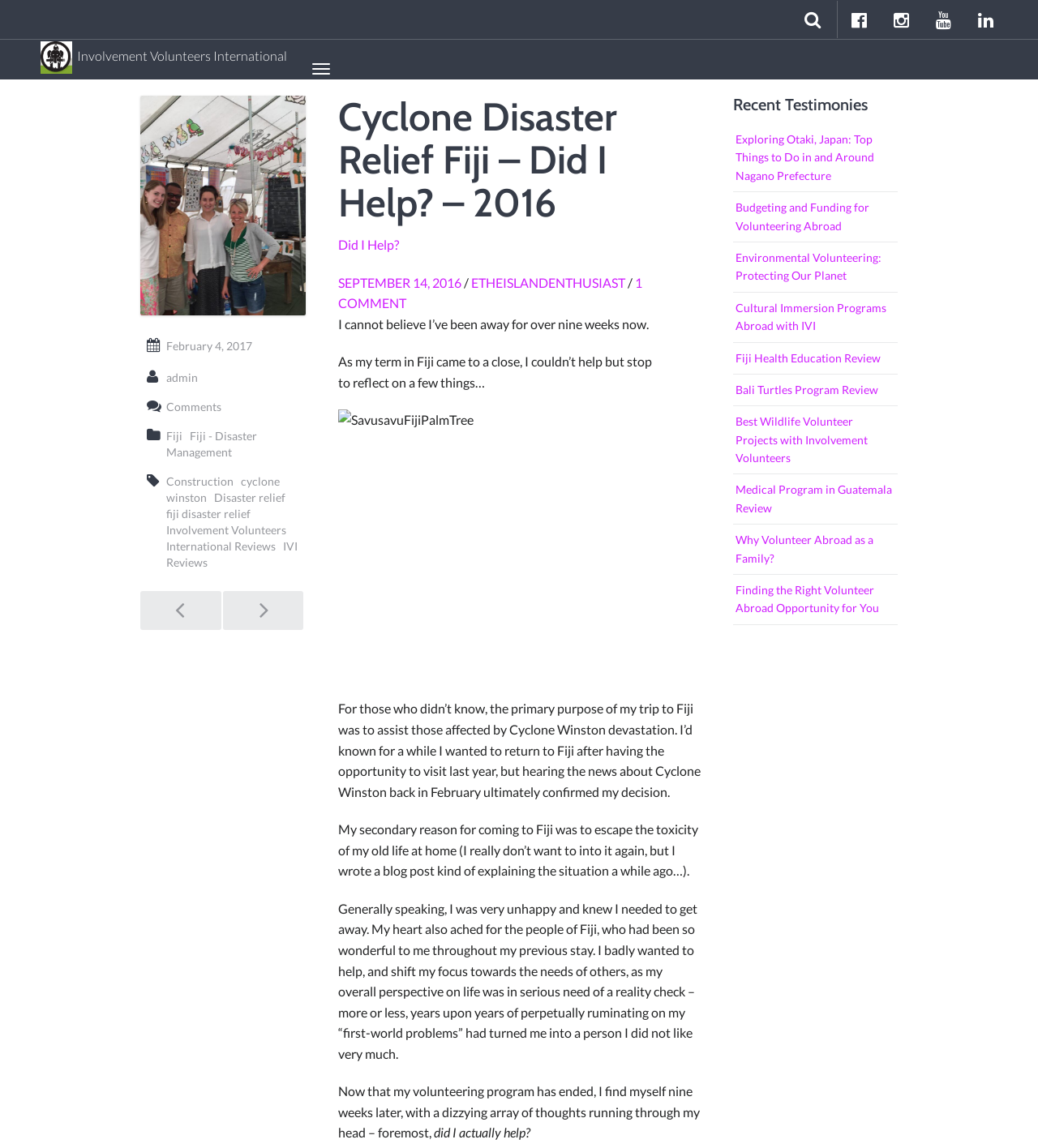Please identify the bounding box coordinates of the element's region that I should click in order to complete the following instruction: "Leave a comment". The bounding box coordinates consist of four float numbers between 0 and 1, i.e., [left, top, right, bottom].

None